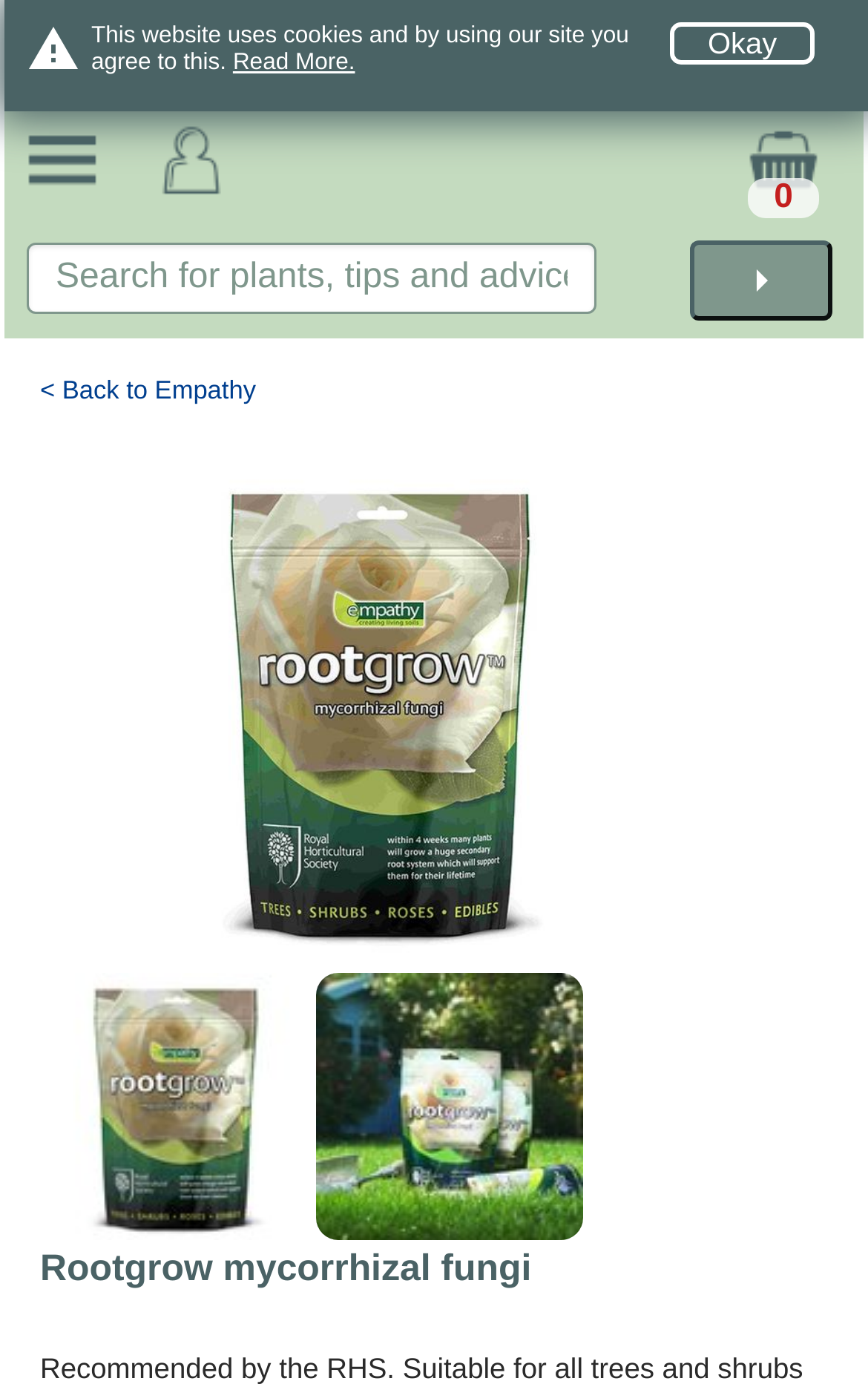How to manage account?
Using the image, provide a detailed and thorough answer to the question.

The link 'My Burncoose - manage your account - login / register' suggests that users can manage their account by logging in or registering on the website.